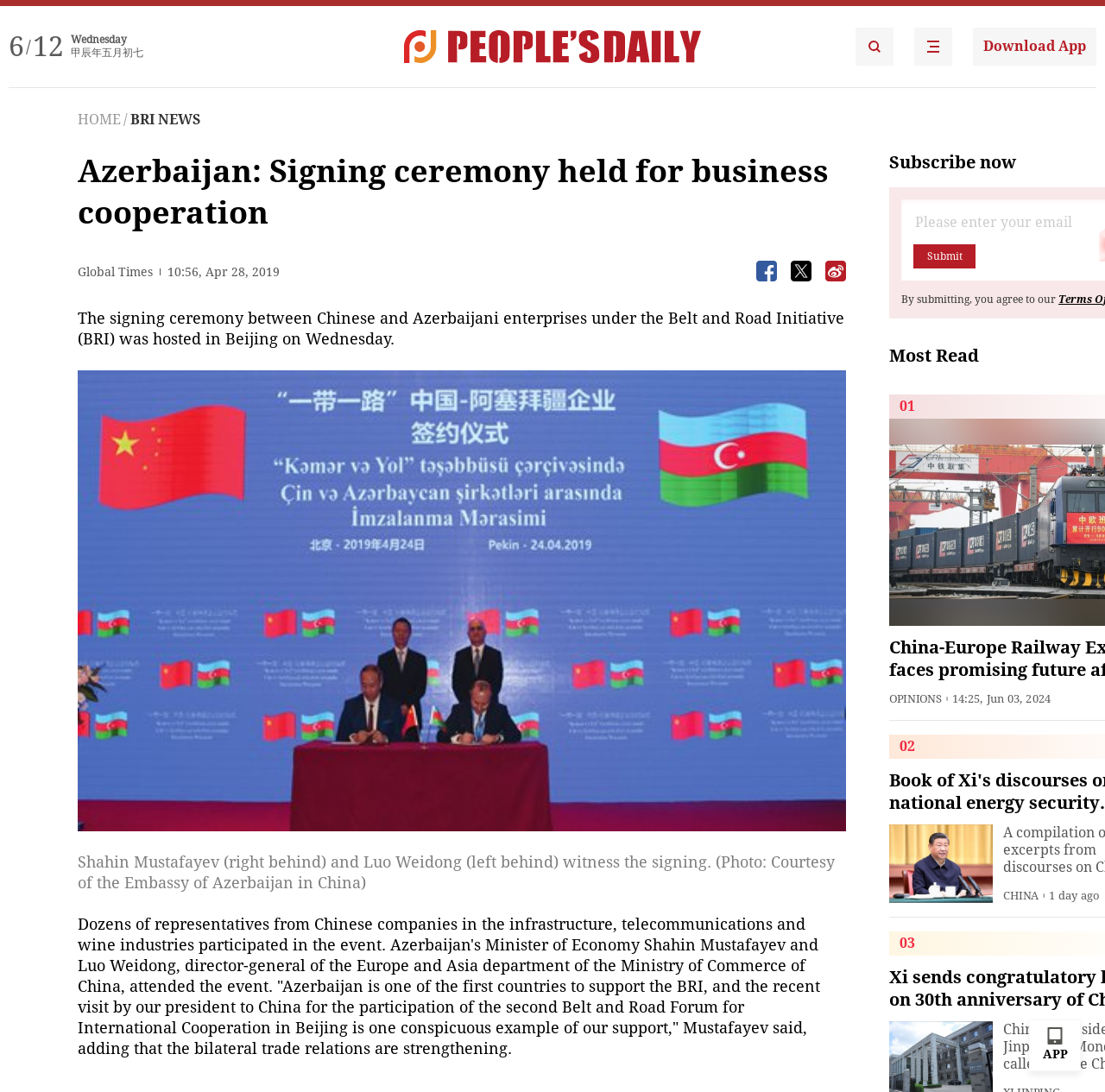What is the name of the initiative?
Based on the image, please offer an in-depth response to the question.

The name of the initiative can be found in the text 'The signing ceremony between Chinese and Azerbaijani enterprises under the Belt and Road Initiative (BRI) was hosted in Beijing on Wednesday.' which is located at the top of the webpage.